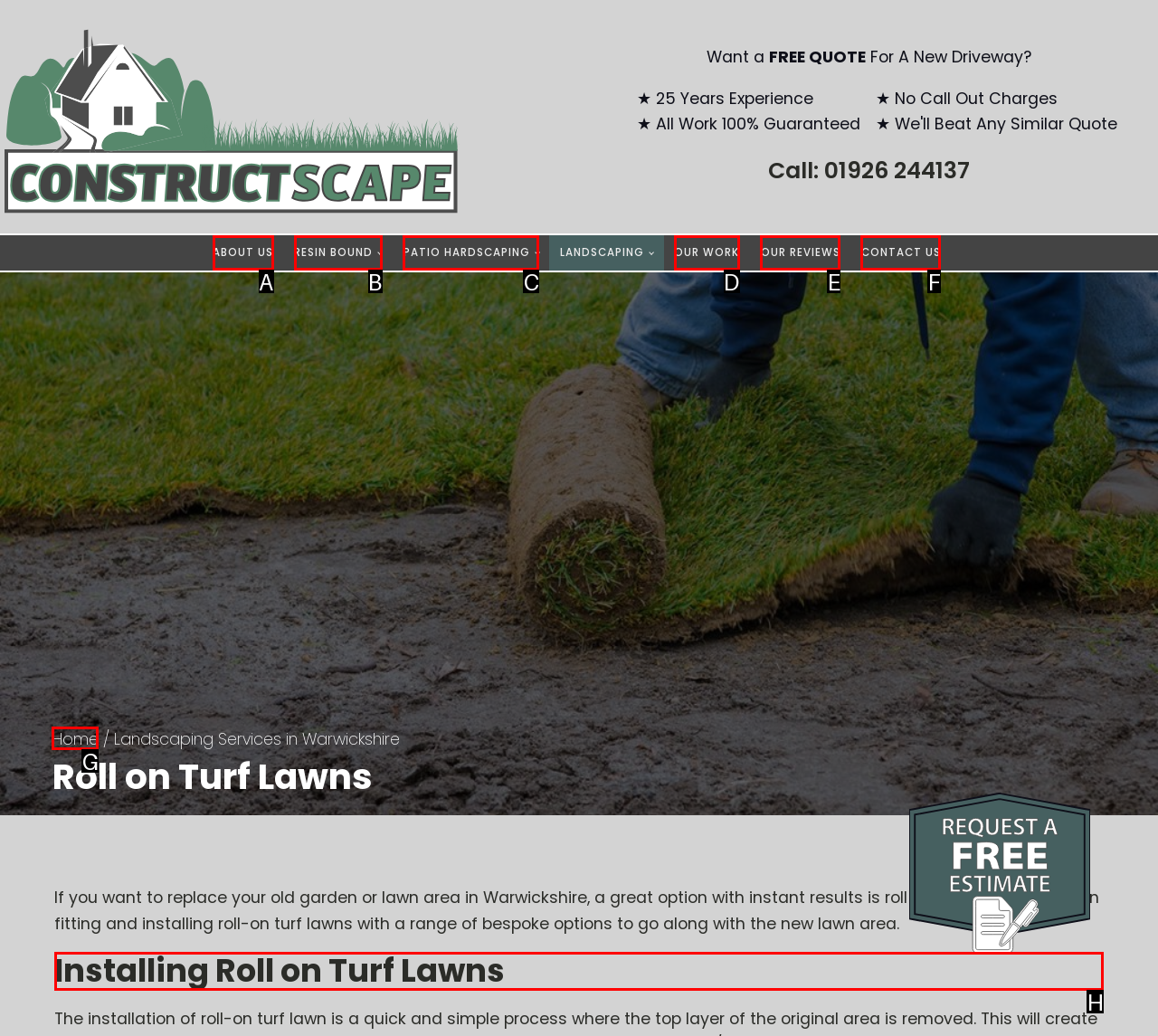Tell me which one HTML element you should click to complete the following task: Click the 'Get In Touch' link
Answer with the option's letter from the given choices directly.

None